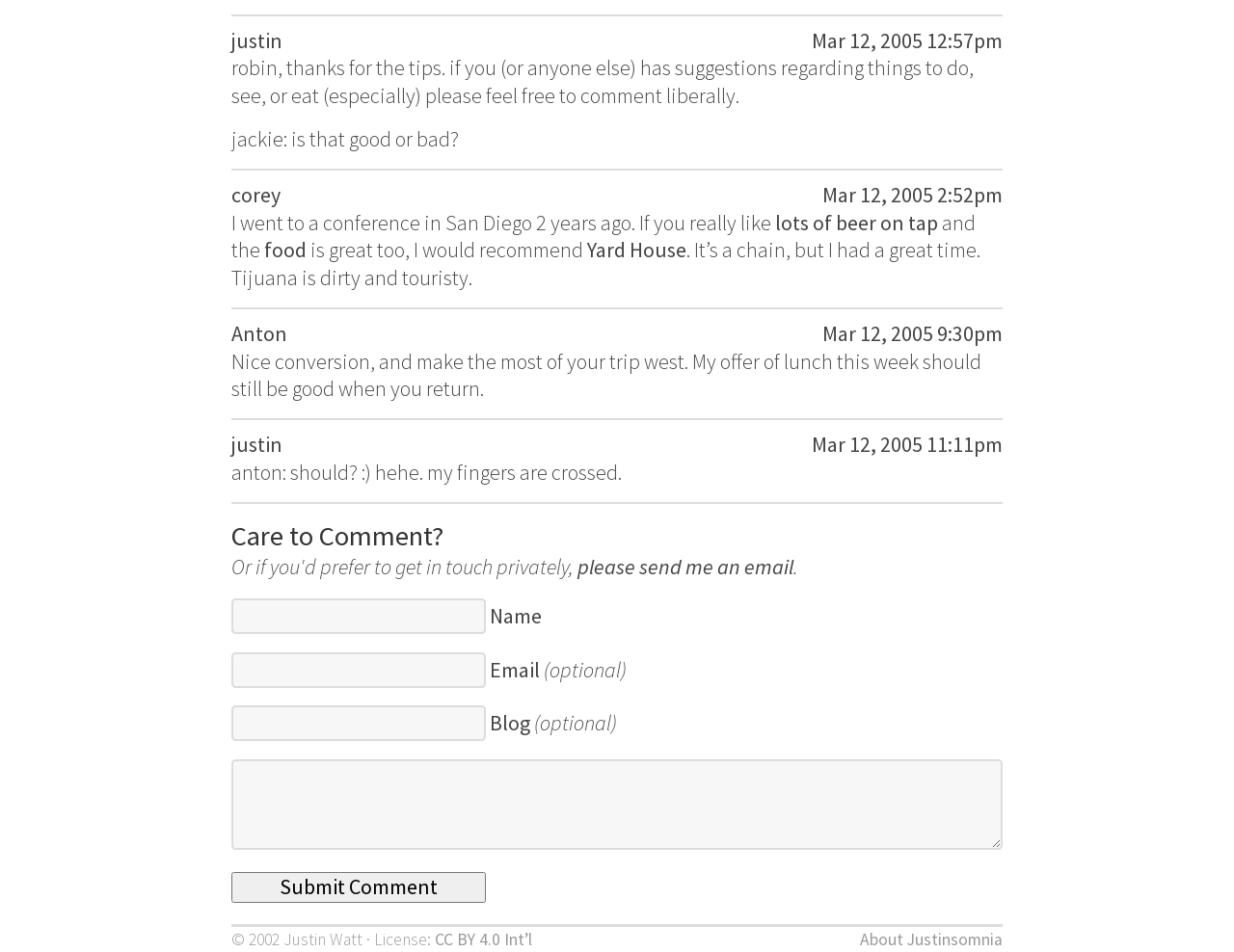What is the name of the author of this blog?
Refer to the image and provide a concise answer in one word or phrase.

Justin